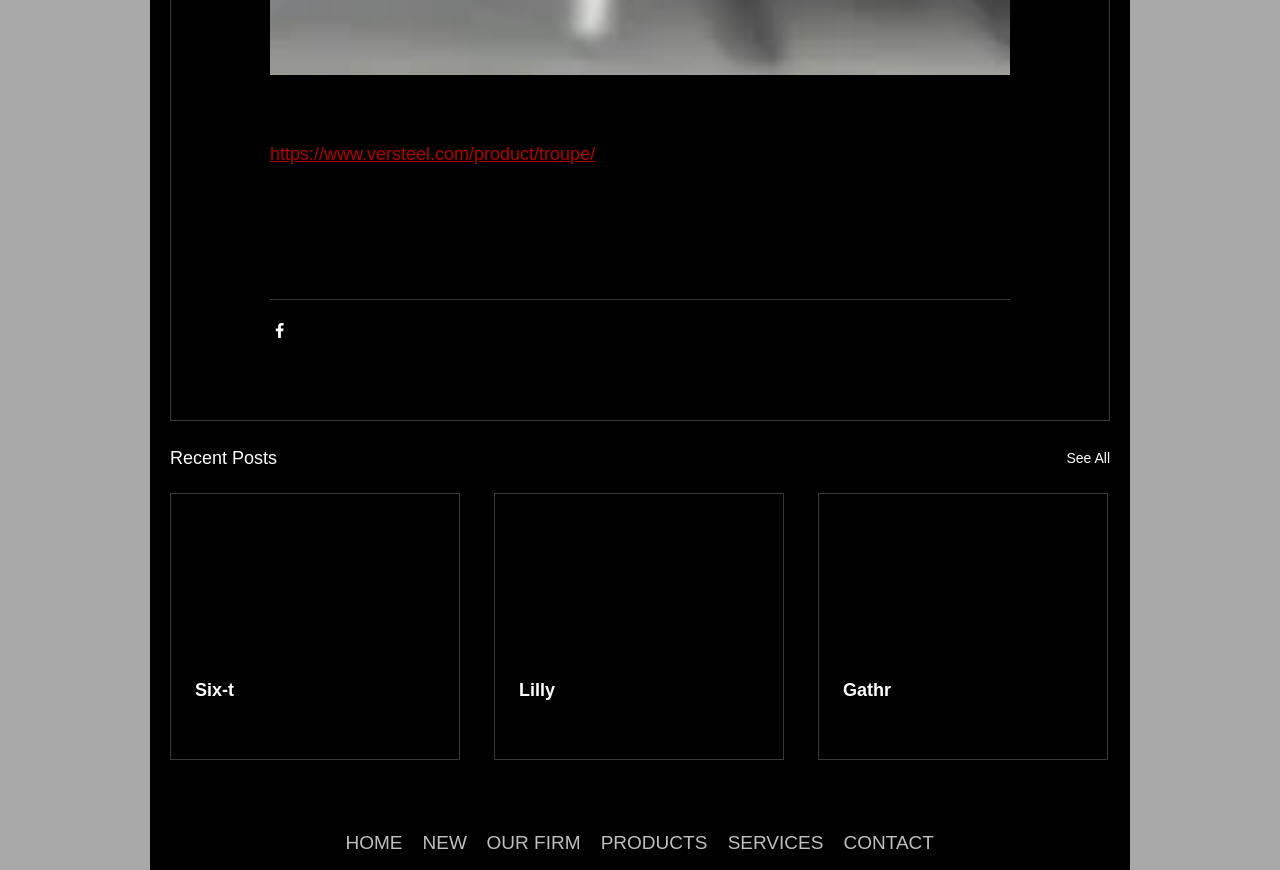What is the last link in the navigation menu?
Based on the image, give a concise answer in the form of a single word or short phrase.

CONTACT